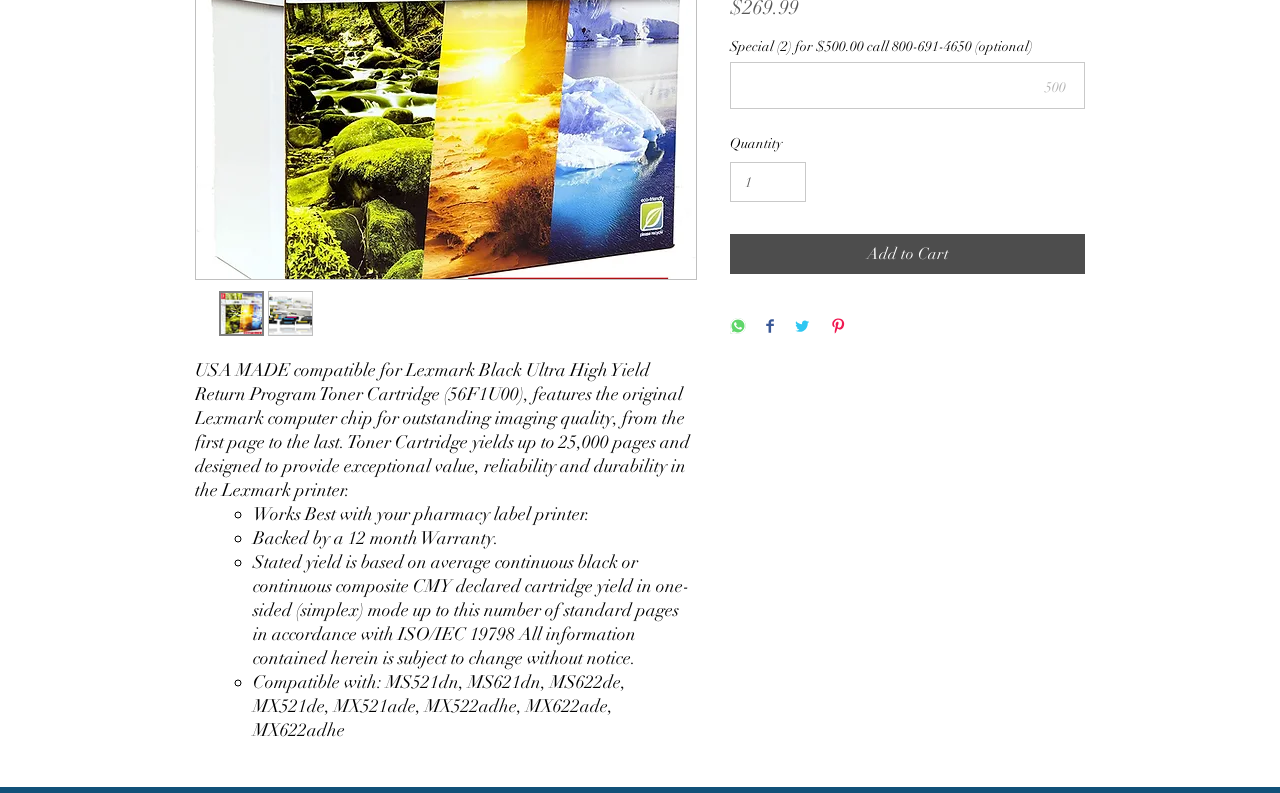Determine the bounding box coordinates for the HTML element mentioned in the following description: "Add to Cart". The coordinates should be a list of four floats ranging from 0 to 1, represented as [left, top, right, bottom].

[0.57, 0.296, 0.848, 0.346]